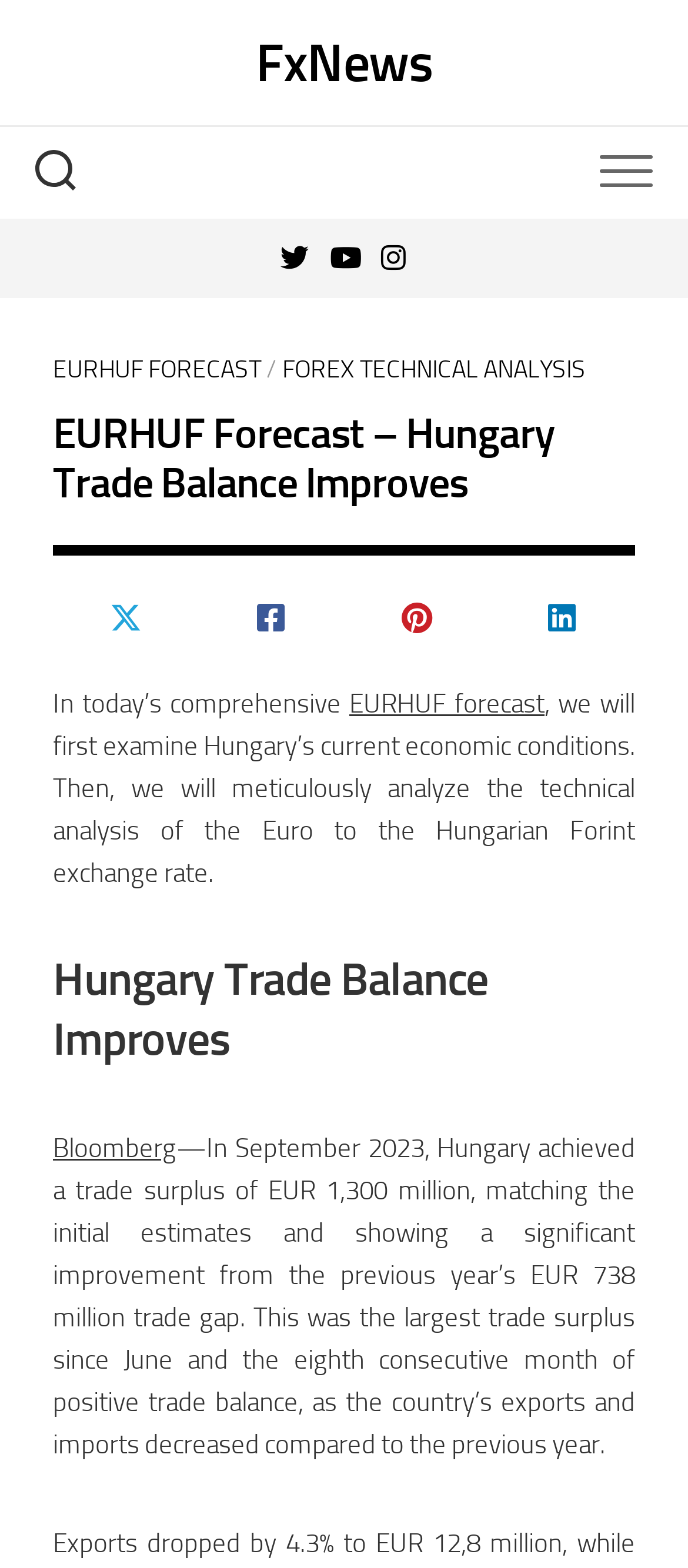Pinpoint the bounding box coordinates of the element you need to click to execute the following instruction: "Click on FxNews". The bounding box should be represented by four float numbers between 0 and 1, in the format [left, top, right, bottom].

[0.0, 0.012, 1.0, 0.069]